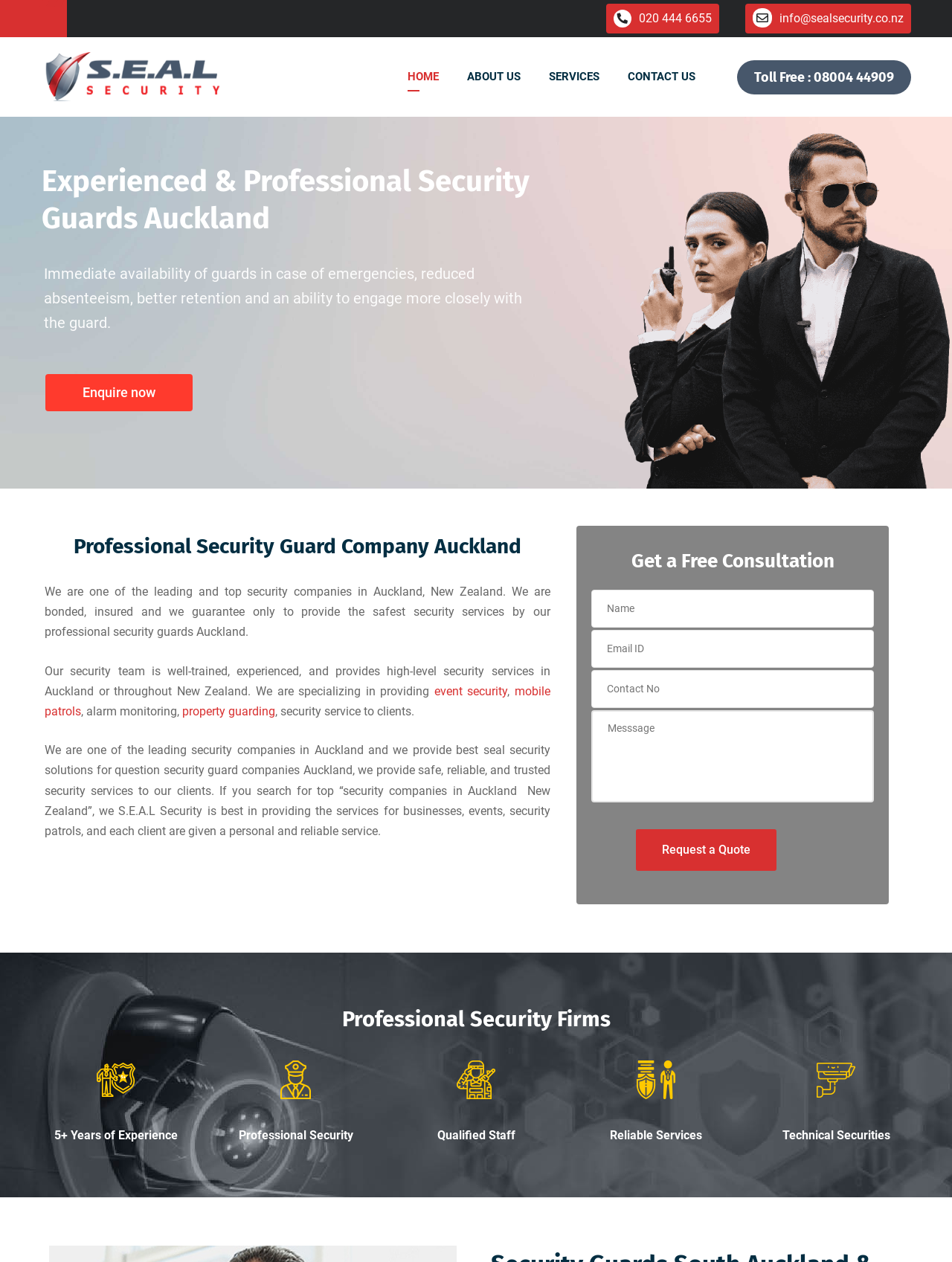How many years of experience do the security guards have?
Look at the screenshot and provide an in-depth answer.

The webpage mentions '5+ Years of Experience' in a section highlighting the qualifications of the security guards, indicating that the guards have at least 5 years of experience.